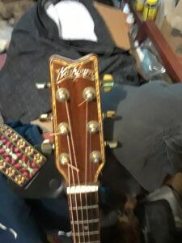What is the purpose of the nut?
Please analyze the image and answer the question with as much detail as possible.

According to the caption, the nut is a small piece of material essential for holding the strings in place where the head connects with the neck, implying that its purpose is to keep the strings in their correct position.